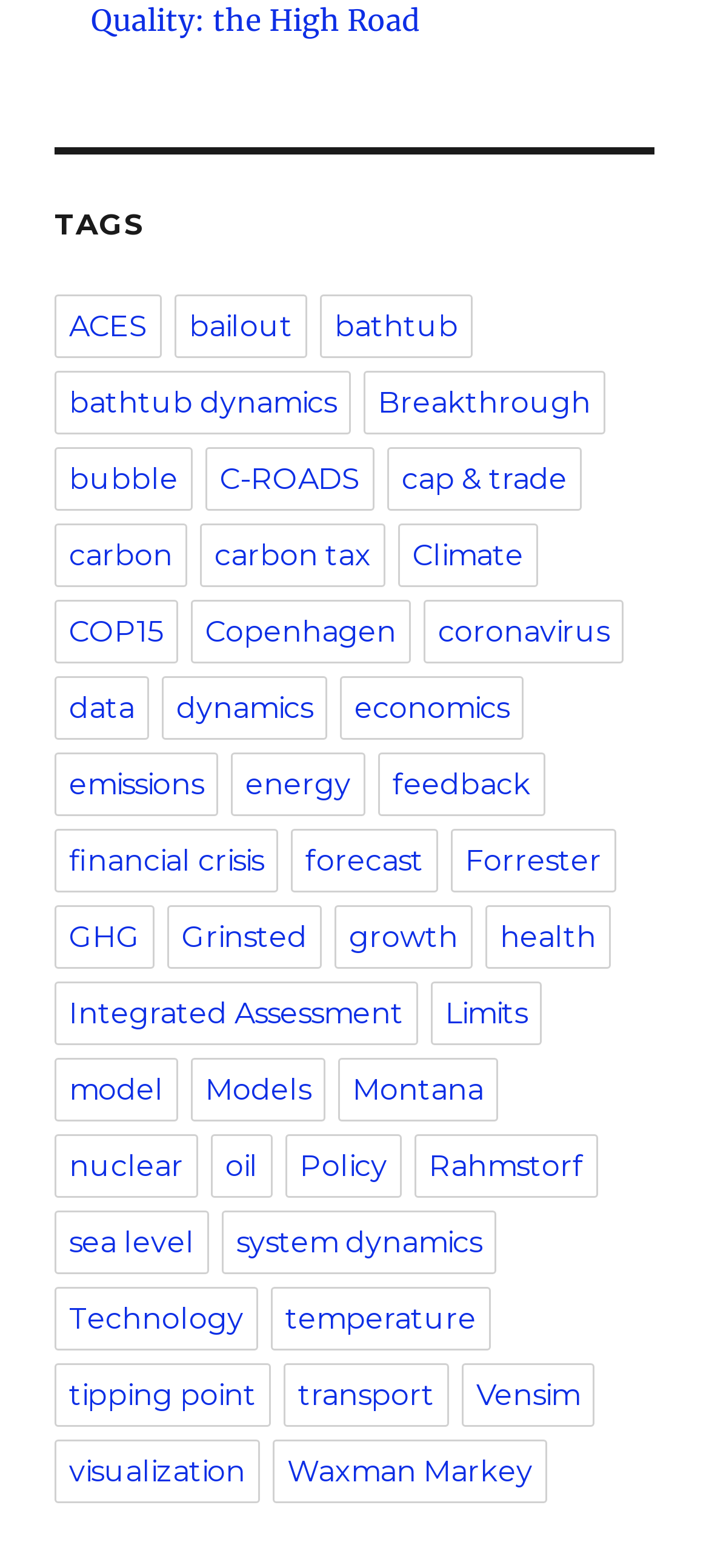Locate the bounding box coordinates of the segment that needs to be clicked to meet this instruction: "Click on the link 'ACES'".

[0.077, 0.188, 0.228, 0.228]